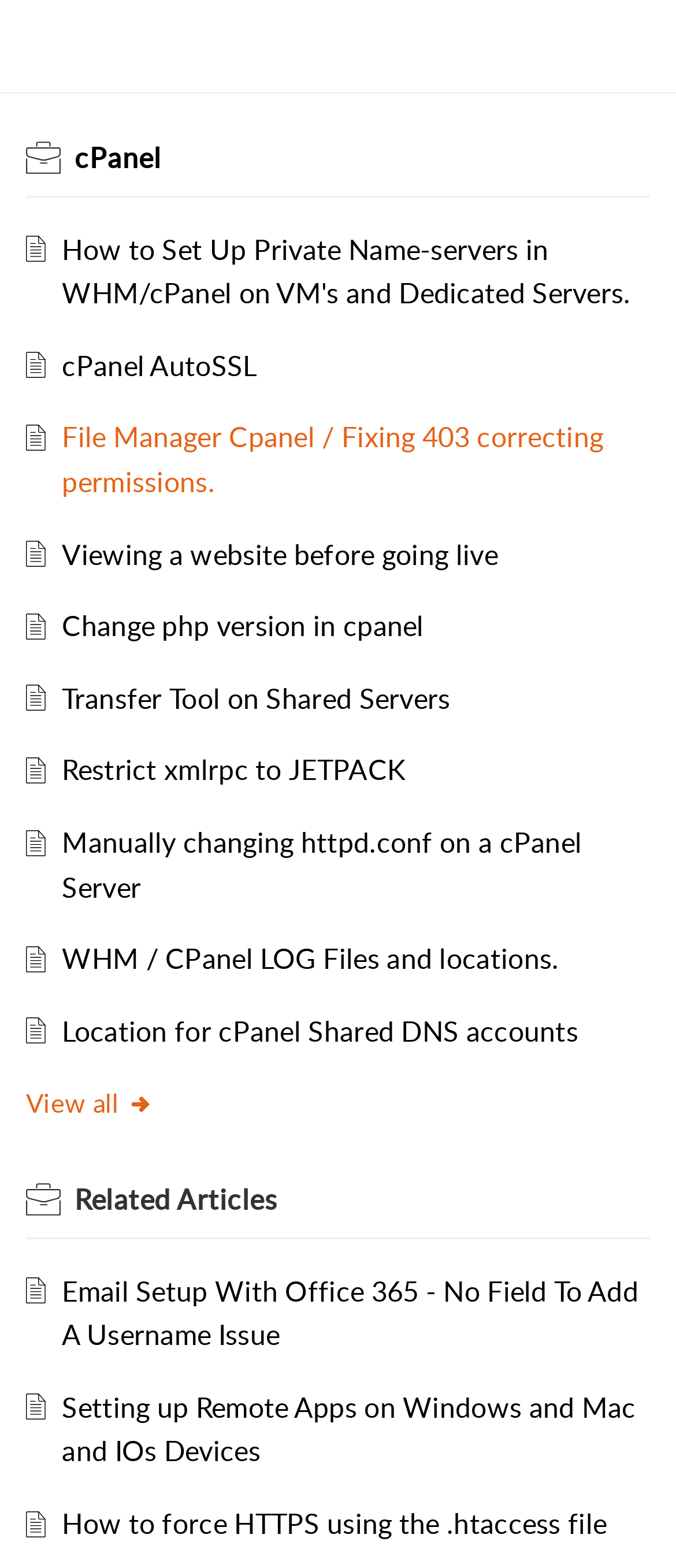Please identify the bounding box coordinates of the element that needs to be clicked to execute the following command: "View 'cPanel AutoSSL'". Provide the bounding box using four float numbers between 0 and 1, formatted as [left, top, right, bottom].

[0.092, 0.221, 0.38, 0.245]